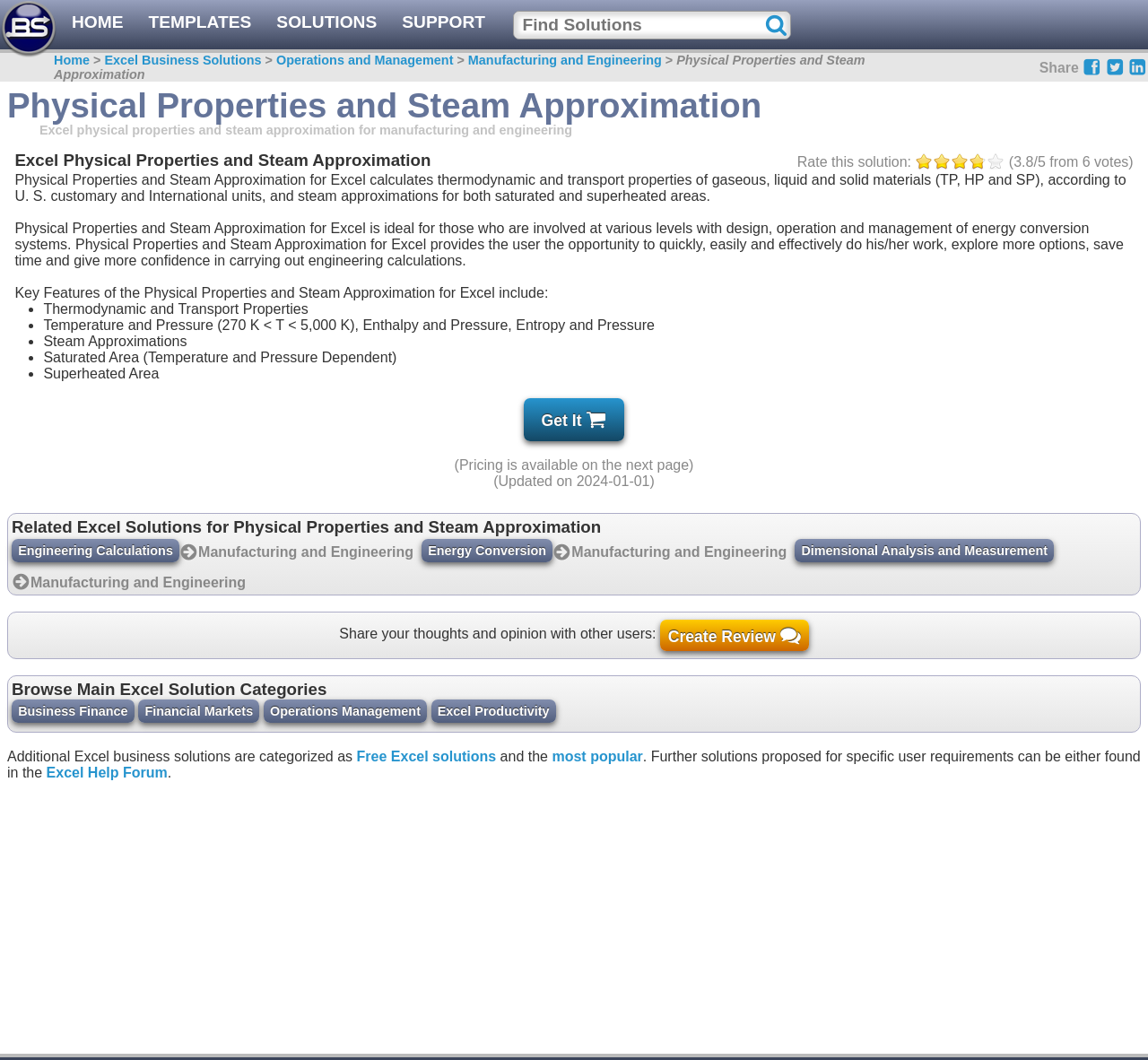Use one word or a short phrase to answer the question provided: 
What are the three types of materials supported by the solution?

Gaseous, liquid and solid